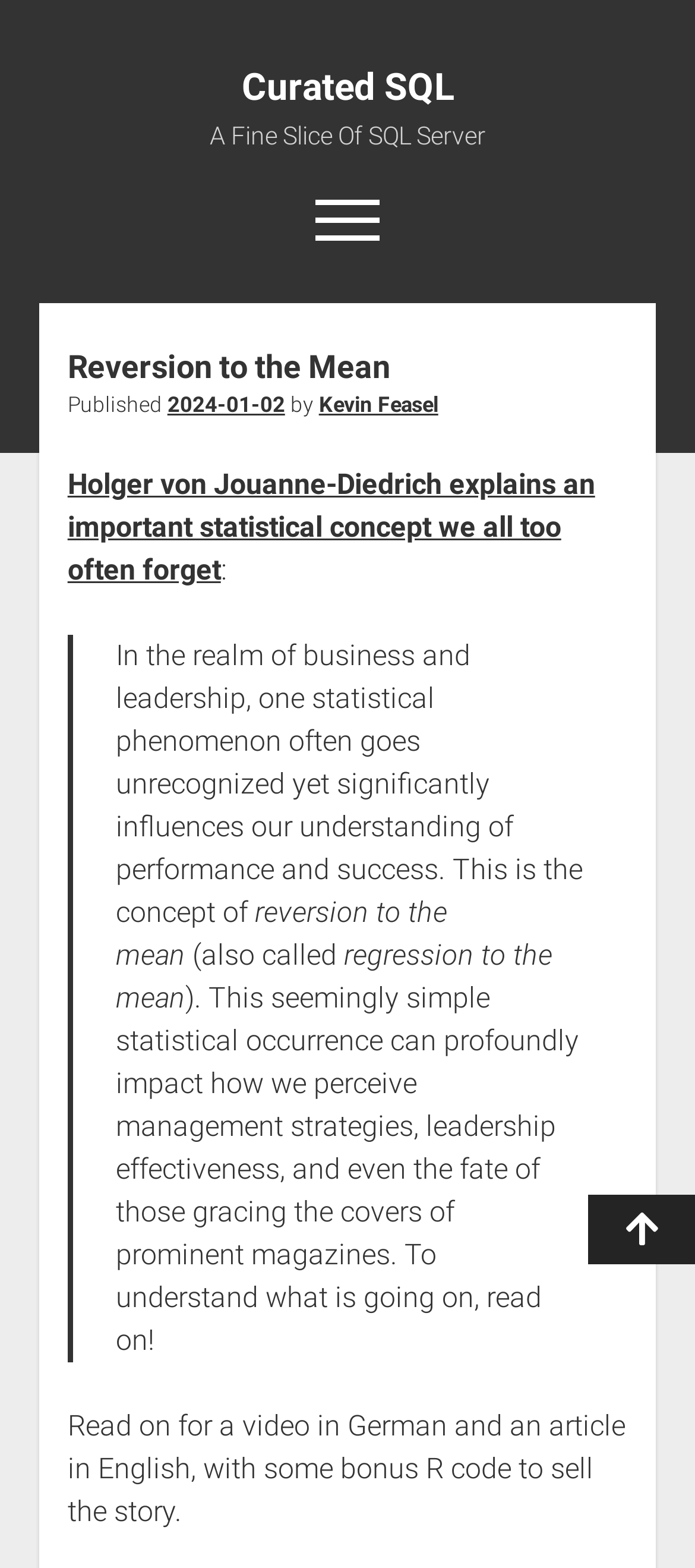Locate the bounding box coordinates of the element that should be clicked to fulfill the instruction: "Learn more about the author".

[0.459, 0.25, 0.631, 0.266]